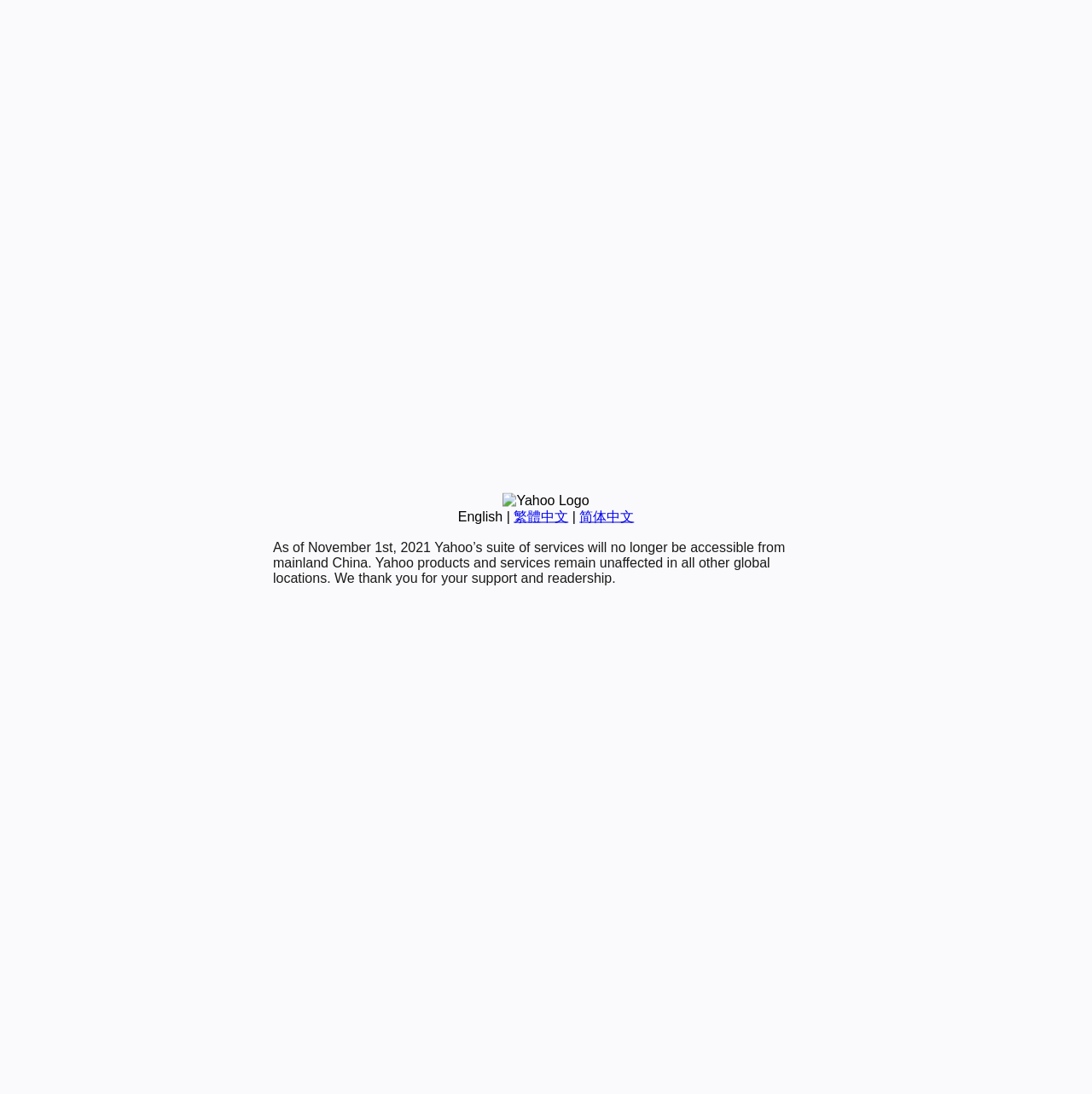Calculate the bounding box coordinates of the UI element given the description: "English".

[0.419, 0.465, 0.46, 0.479]